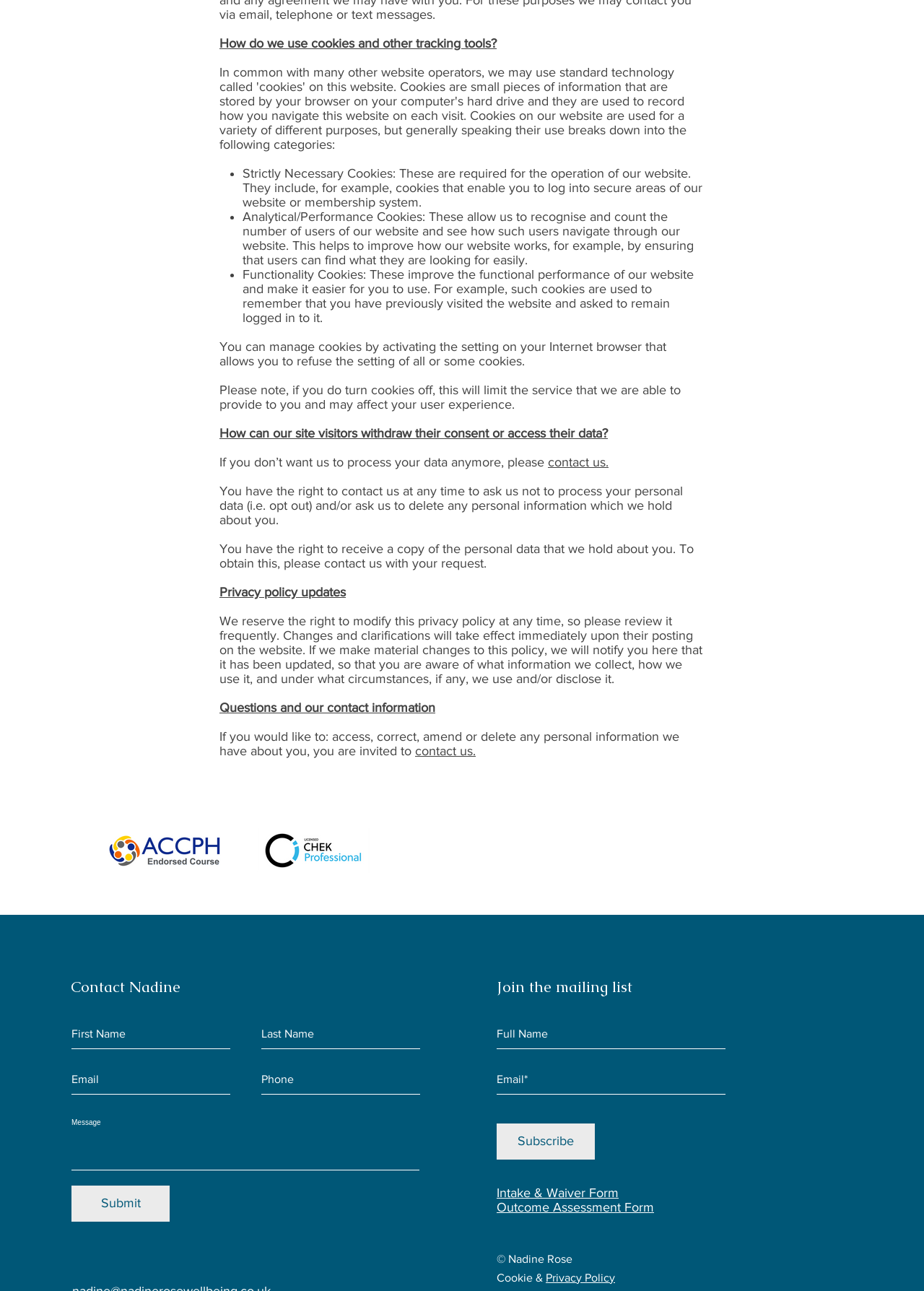Please specify the bounding box coordinates of the region to click in order to perform the following instruction: "Subscribe to the mailing list".

[0.538, 0.87, 0.644, 0.898]